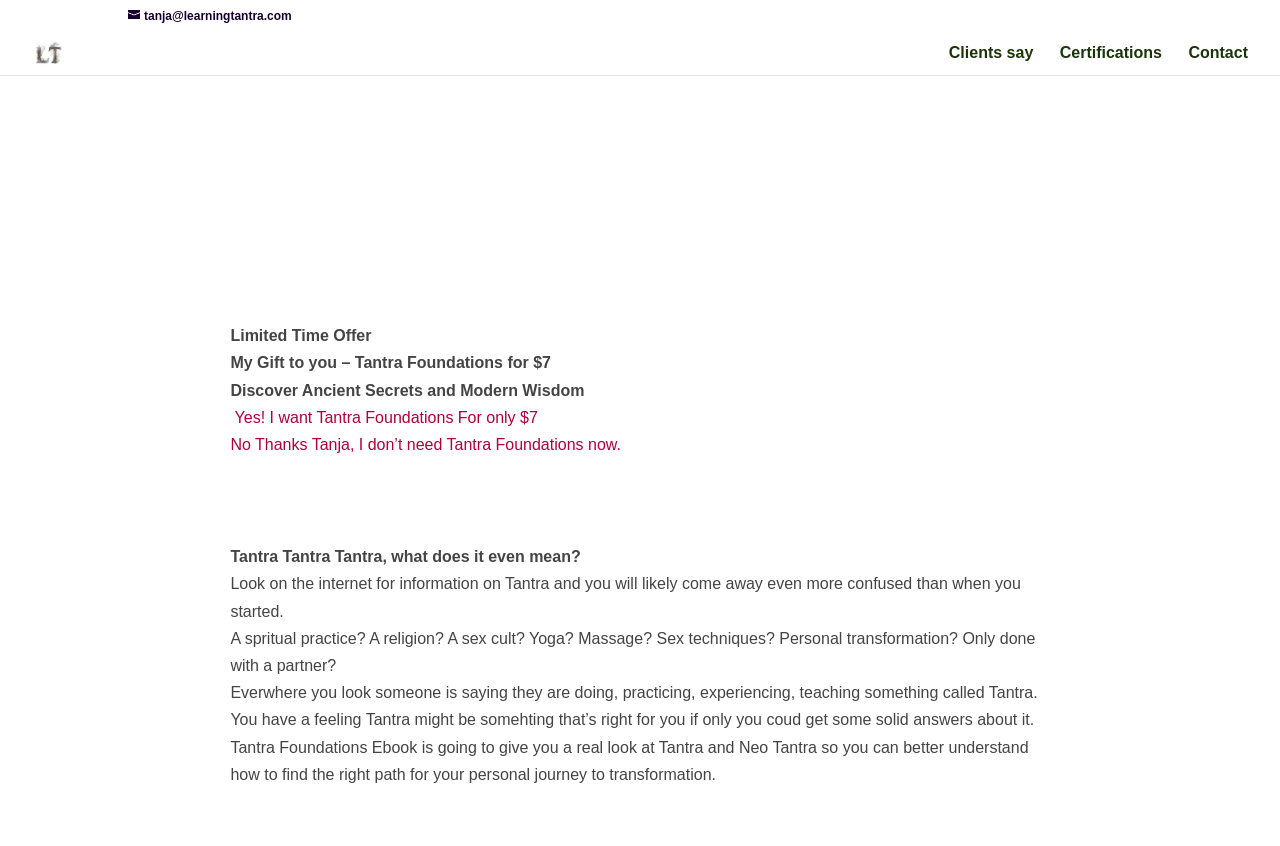Specify the bounding box coordinates (top-left x, top-left y, bottom-right x, bottom-right y) of the UI element in the screenshot that matches this description: Contact

[0.928, 0.054, 0.975, 0.089]